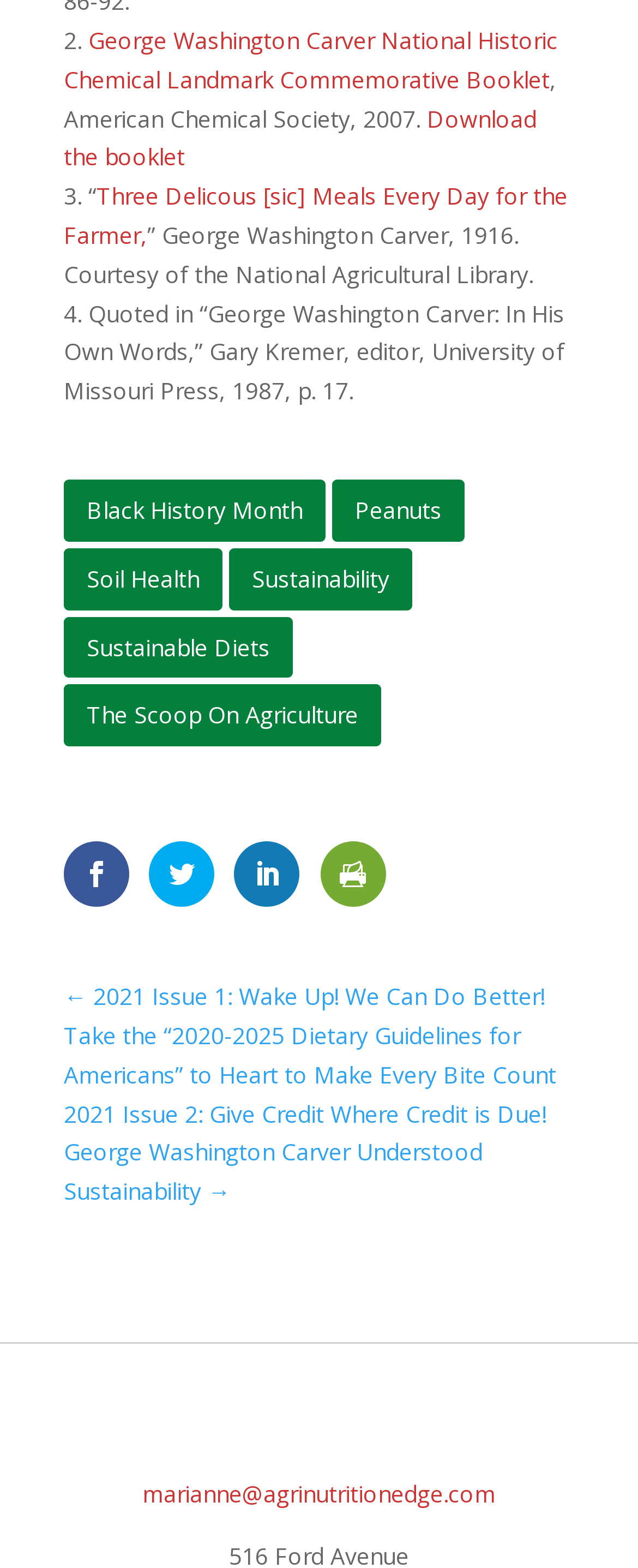Identify the bounding box coordinates of the area you need to click to perform the following instruction: "View Black History Month".

[0.095, 0.304, 0.515, 0.347]